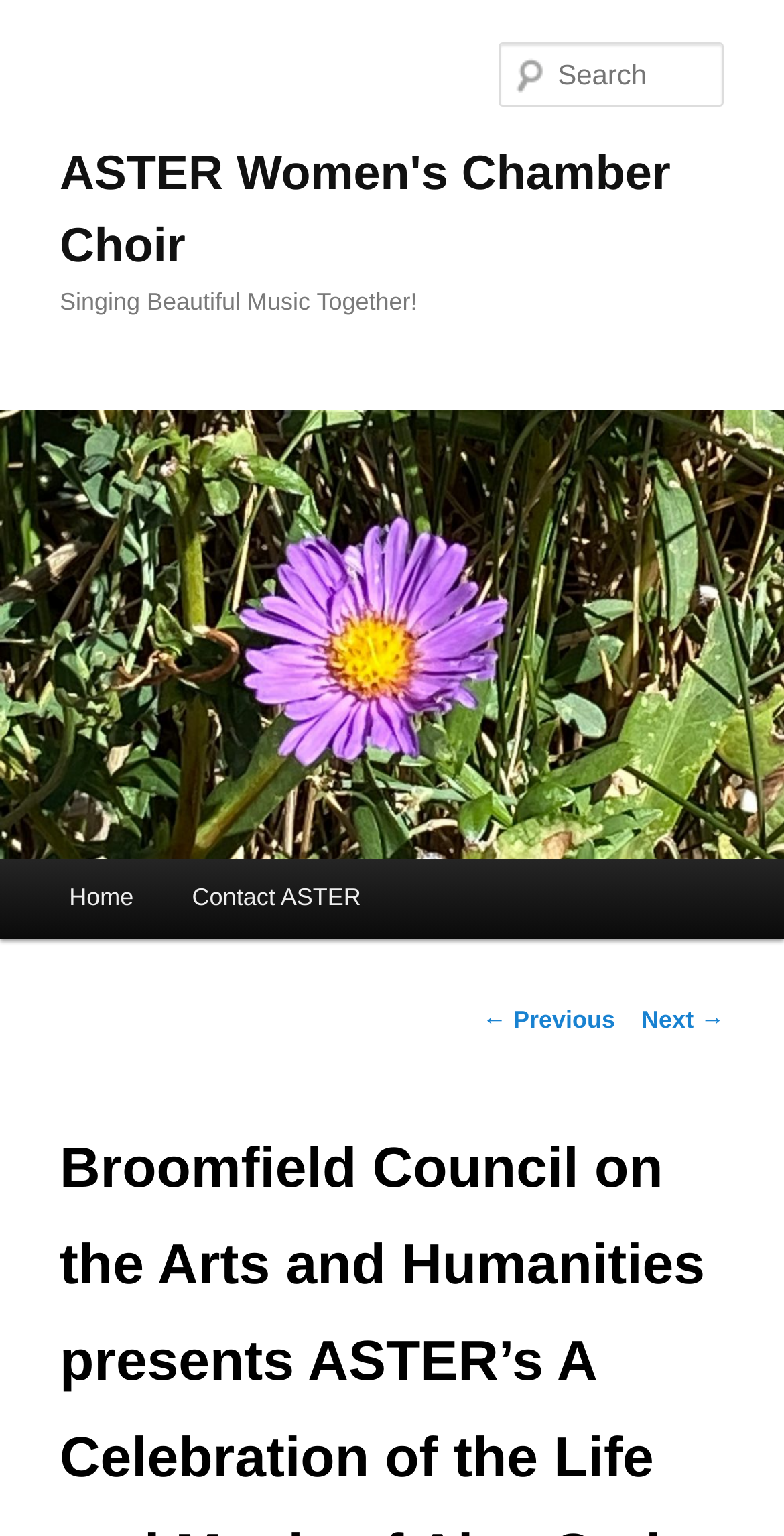Give the bounding box coordinates for the element described by: "← Previous".

[0.615, 0.655, 0.785, 0.673]